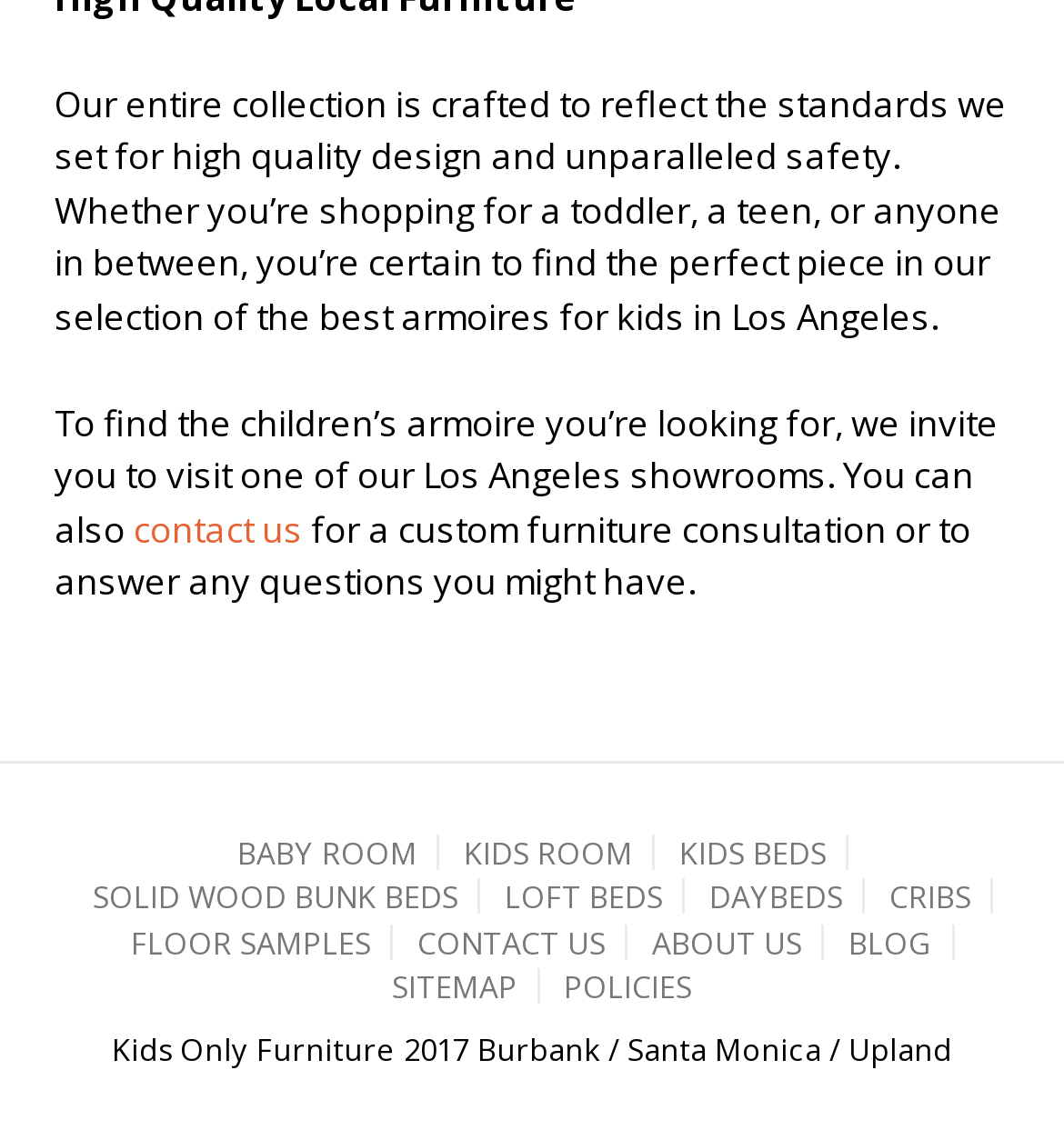Could you specify the bounding box coordinates for the clickable section to complete the following instruction: "Click on 'BABY ROOM'"?

[0.205, 0.732, 0.41, 0.763]